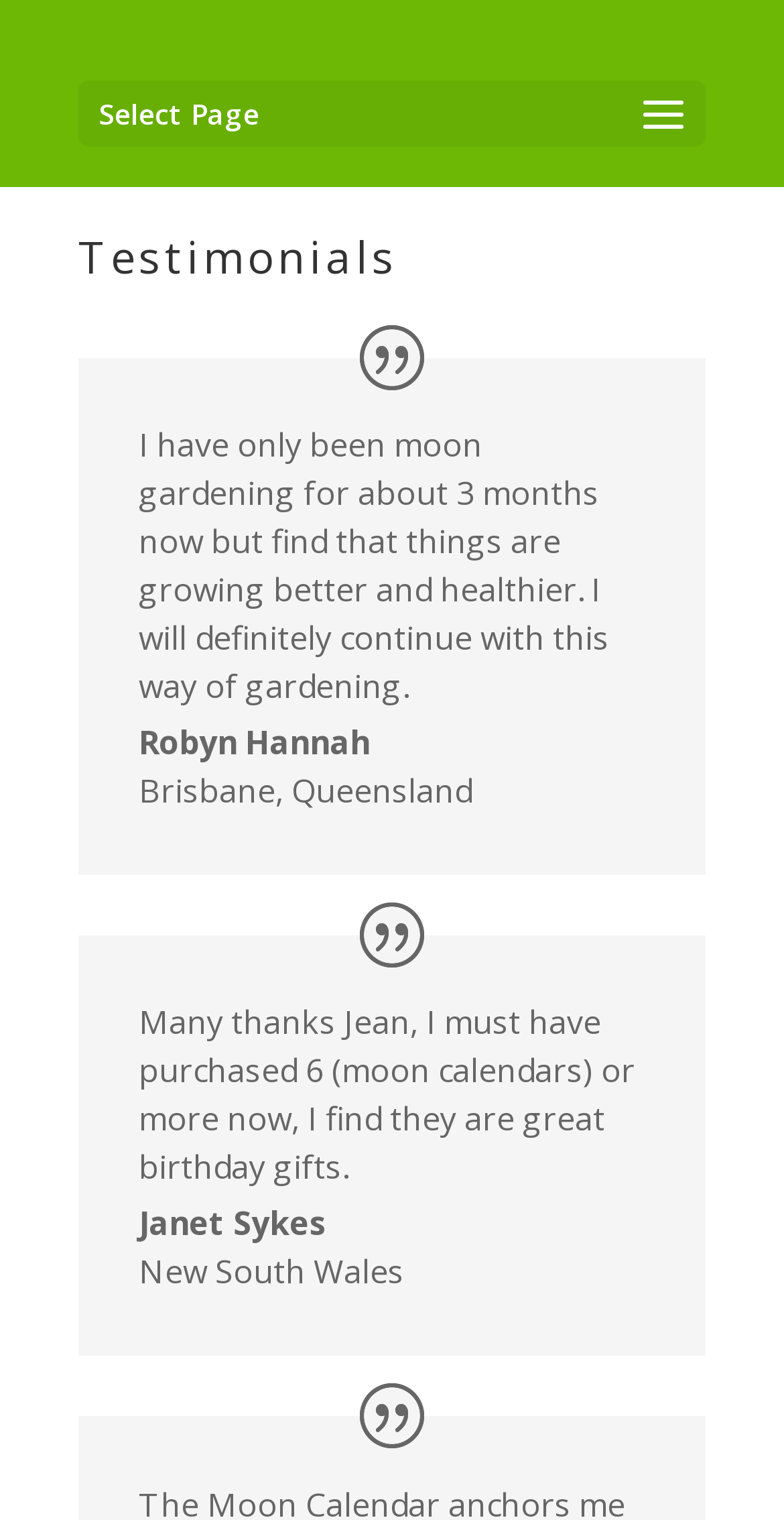Provide a thorough and detailed response to the question by examining the image: 
What is the purpose of the moon calendars?

One of the testimonials mentions that the moon calendars are great birthday gifts, suggesting that they can be used as presents for others.